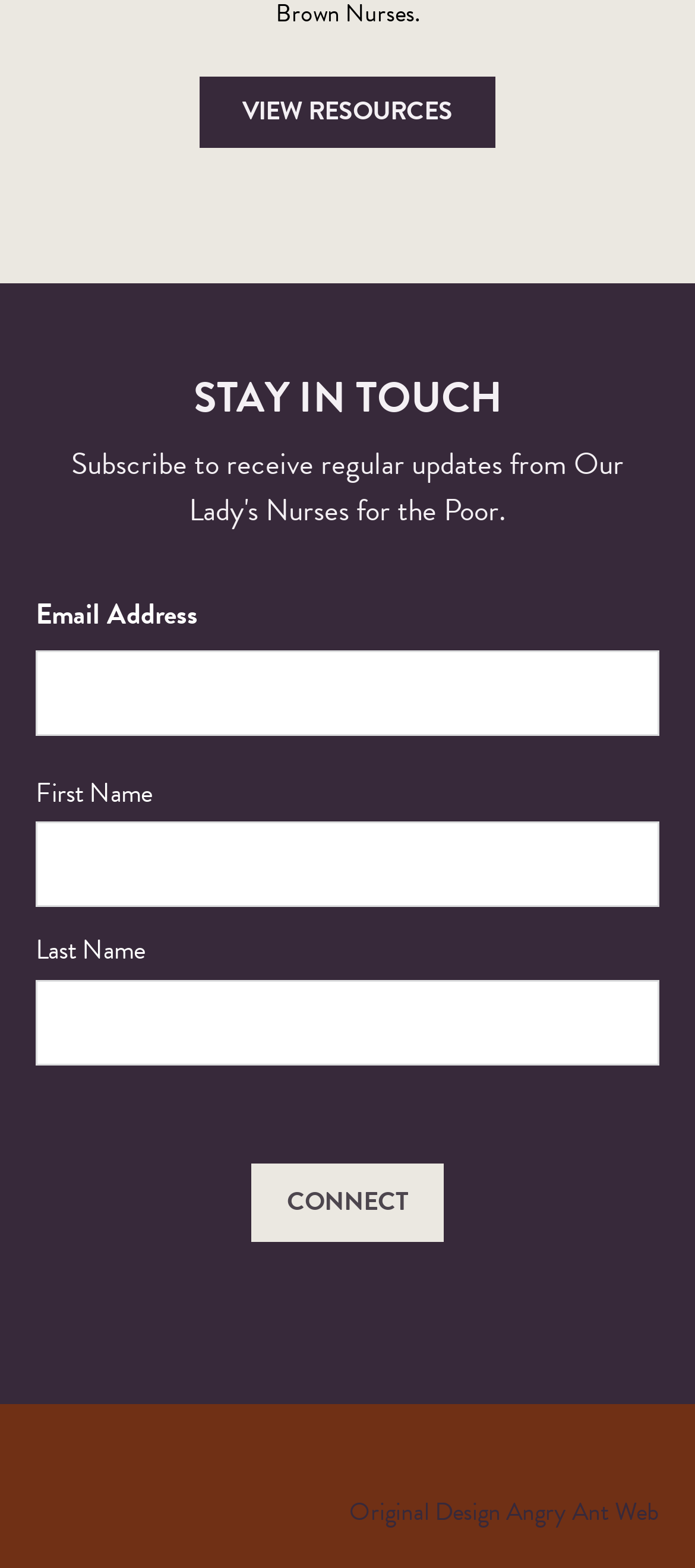For the element described, predict the bounding box coordinates as (top-left x, top-left y, bottom-right x, bottom-right y). All values should be between 0 and 1. Element description: Original Design Angry Ant Web

[0.503, 0.953, 0.949, 0.977]